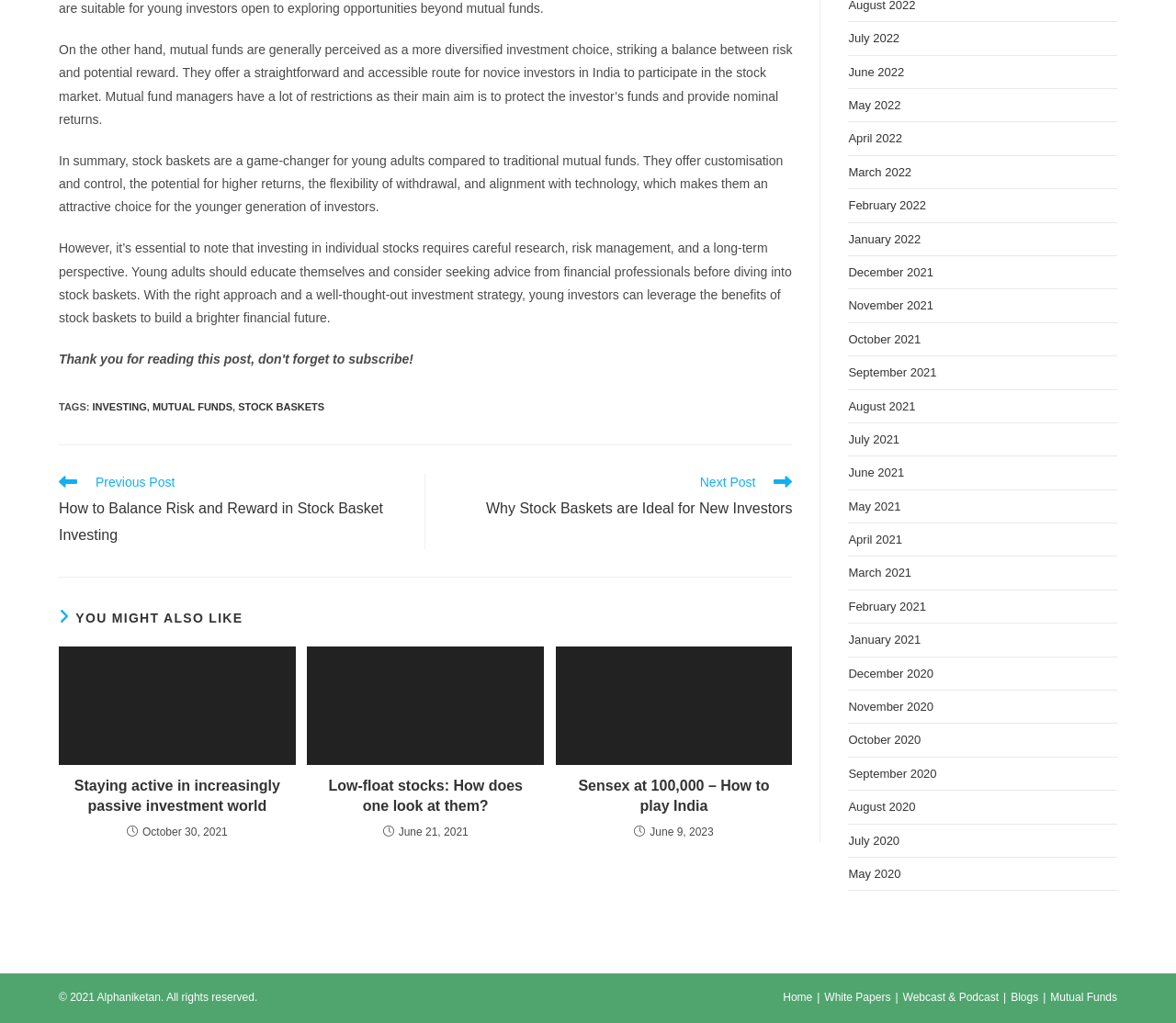Locate the bounding box coordinates of the area that needs to be clicked to fulfill the following instruction: "Go to the home page". The coordinates should be in the format of four float numbers between 0 and 1, namely [left, top, right, bottom].

[0.666, 0.969, 0.691, 0.981]